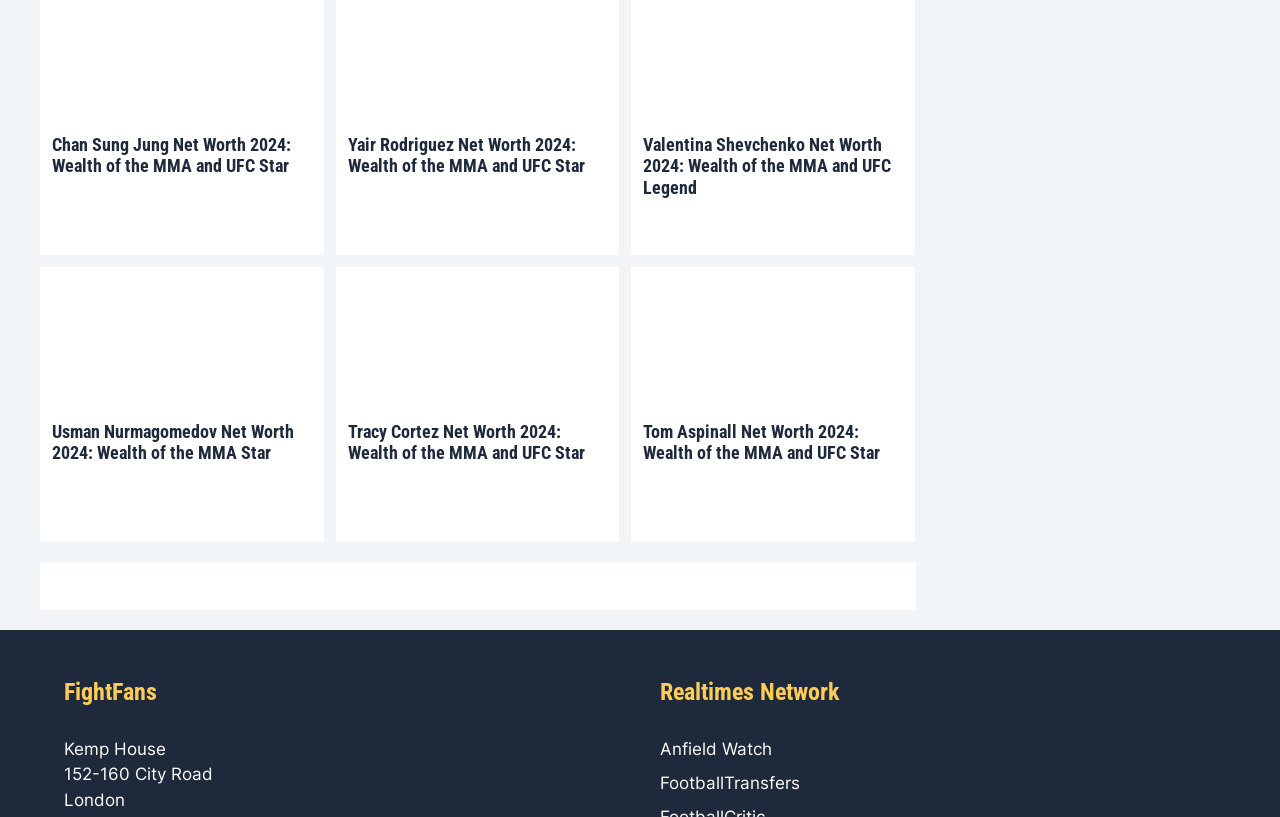Locate the UI element described as follows: "alt="Tracy Cortez Net Worth"". Return the bounding box coordinates as four float numbers between 0 and 1 in the order [left, top, right, bottom].

[0.272, 0.407, 0.475, 0.431]